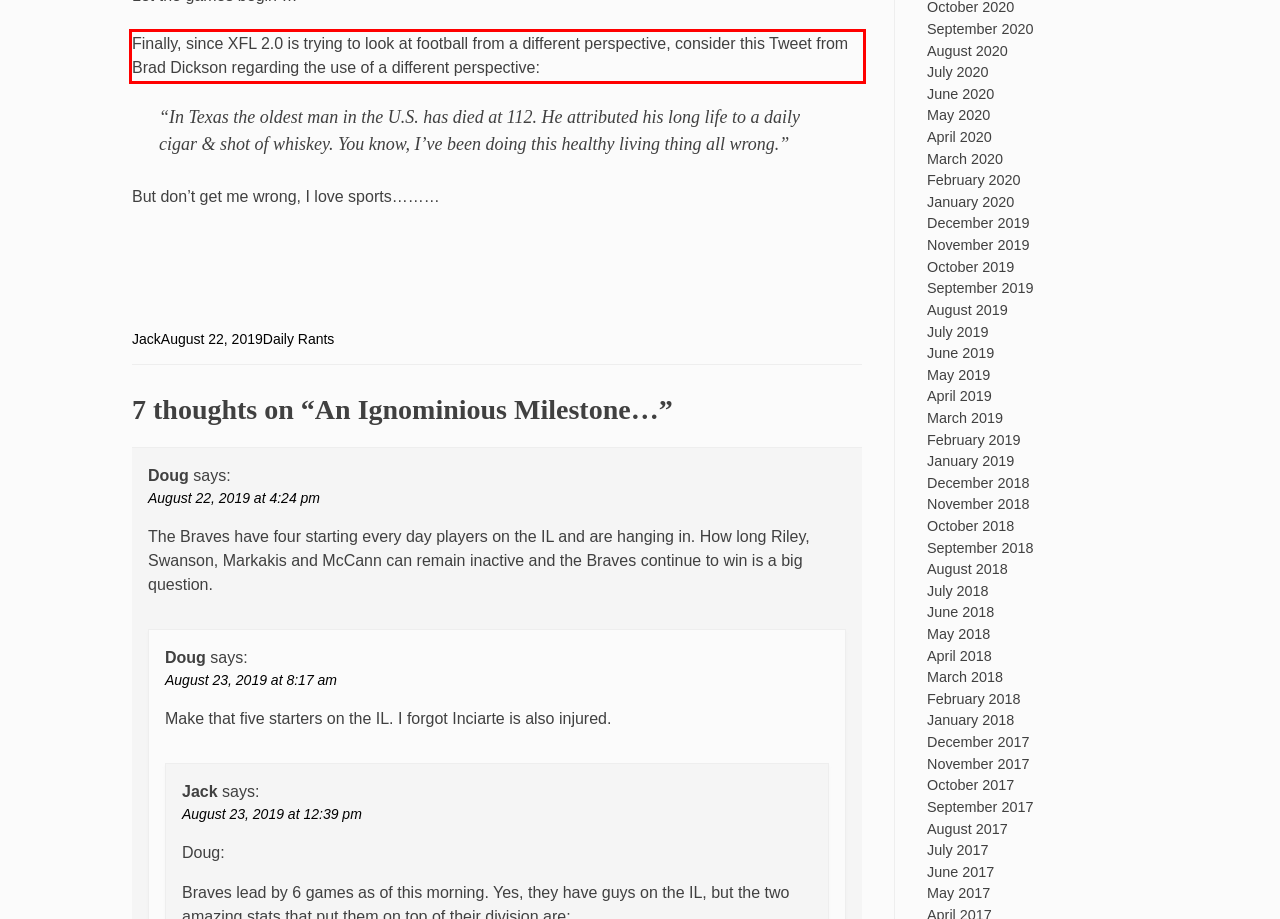From the given screenshot of a webpage, identify the red bounding box and extract the text content within it.

Finally, since XFL 2.0 is trying to look at football from a different perspective, consider this Tweet from Brad Dickson regarding the use of a different perspective: